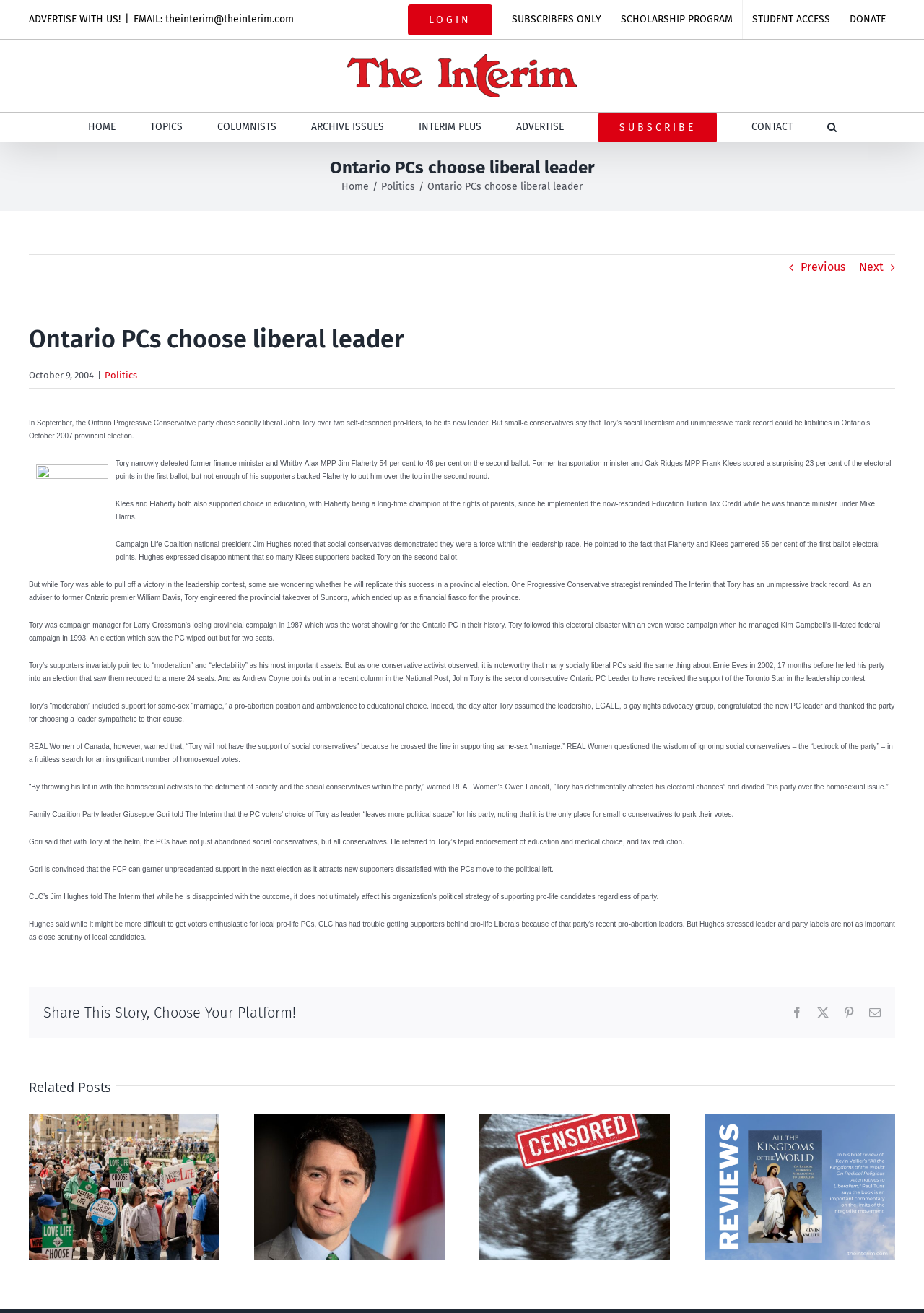Locate the bounding box coordinates of the clickable area to execute the instruction: "Click the 'Next' button". Provide the coordinates as four float numbers between 0 and 1, represented as [left, top, right, bottom].

[0.93, 0.194, 0.956, 0.213]